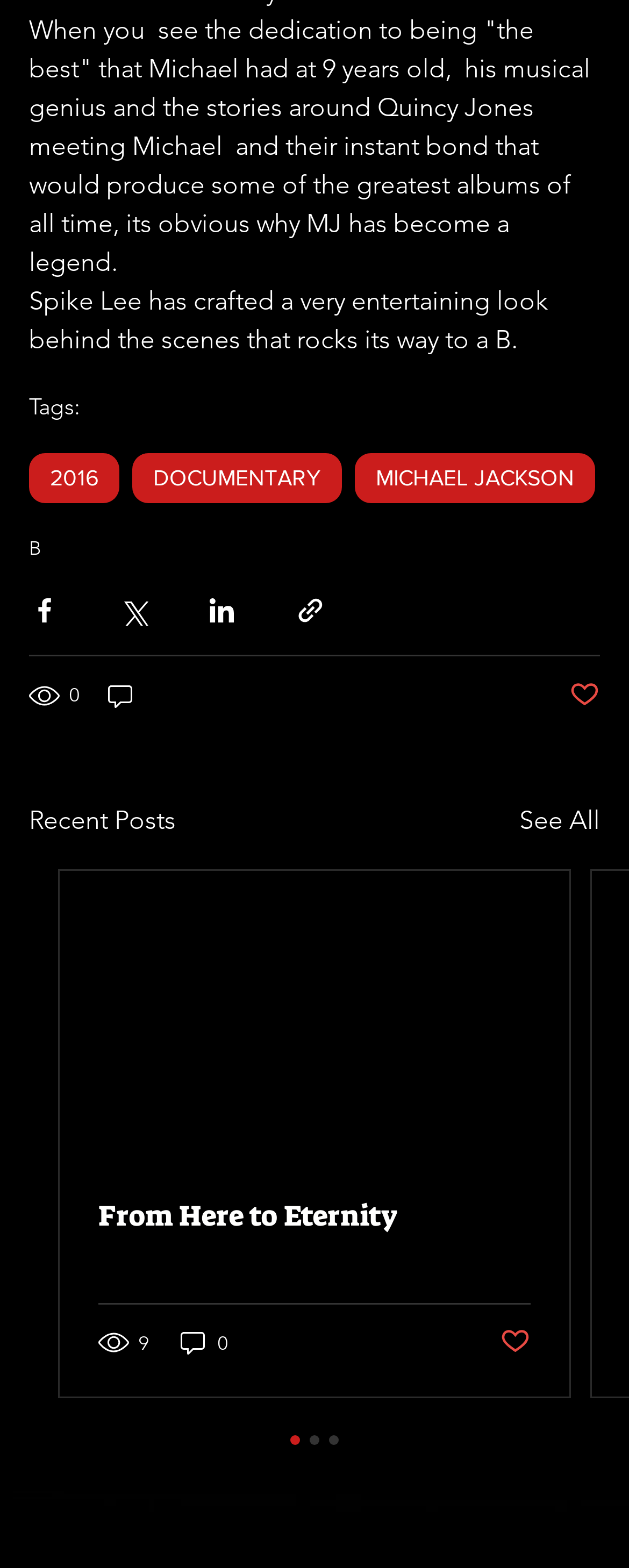Find and provide the bounding box coordinates for the UI element described with: "Post not marked as liked".

[0.795, 0.845, 0.844, 0.867]